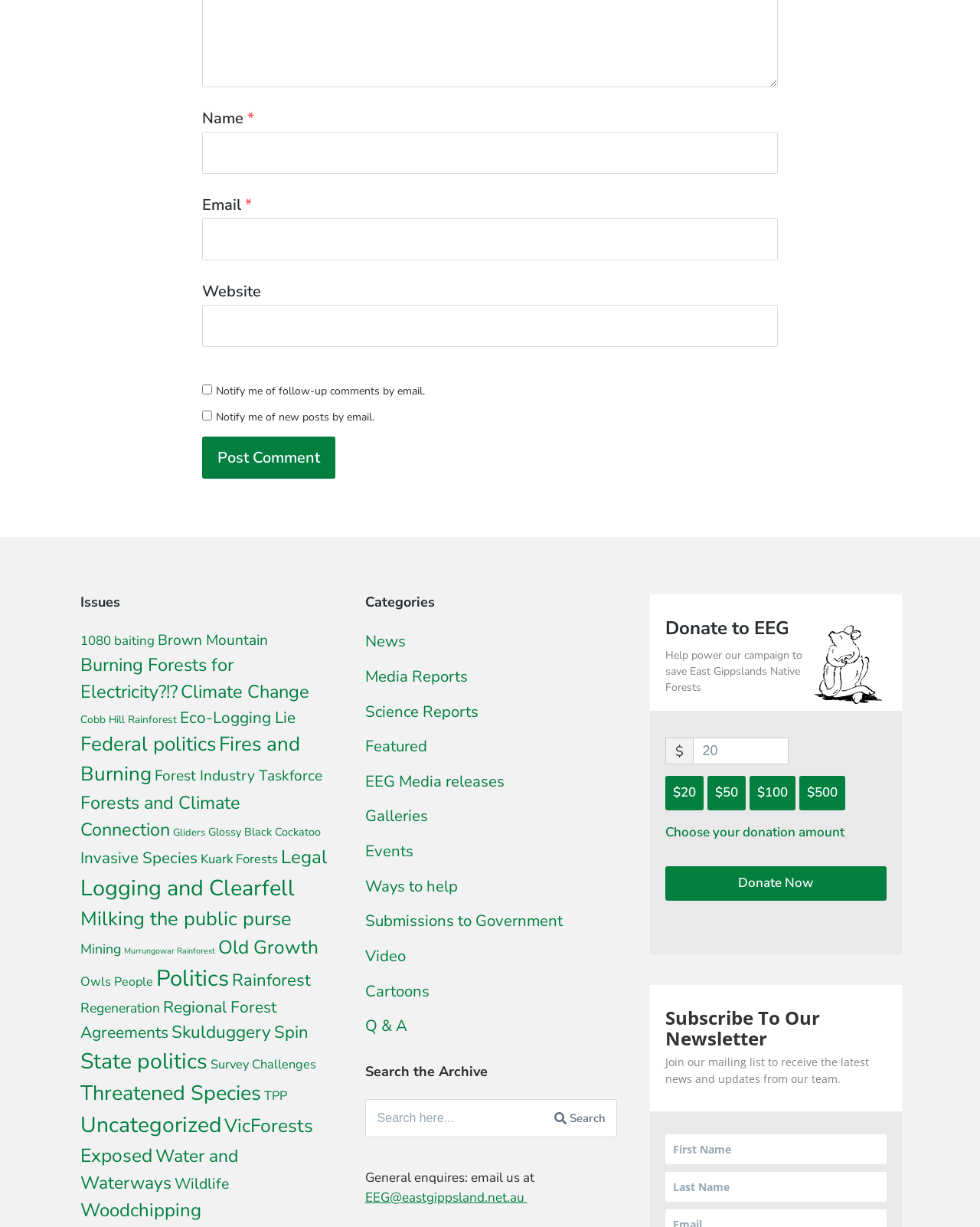Find the bounding box coordinates of the element to click in order to complete the given instruction: "Click on the 'News' category."

[0.372, 0.514, 0.414, 0.531]